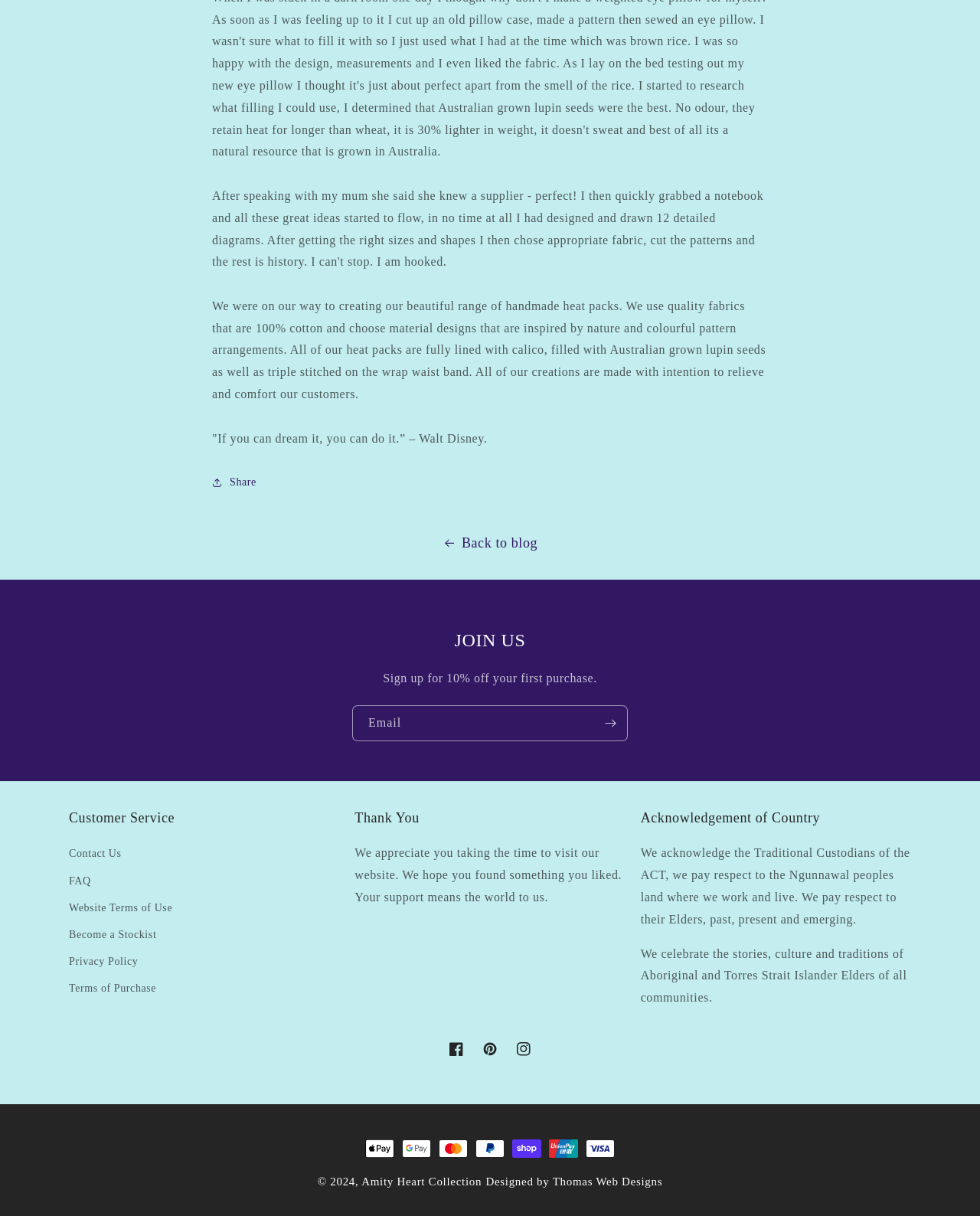Please identify the bounding box coordinates of the clickable region that I should interact with to perform the following instruction: "Click the 'Facebook' link". The coordinates should be expressed as four float numbers between 0 and 1, i.e., [left, top, right, bottom].

[0.448, 0.849, 0.483, 0.877]